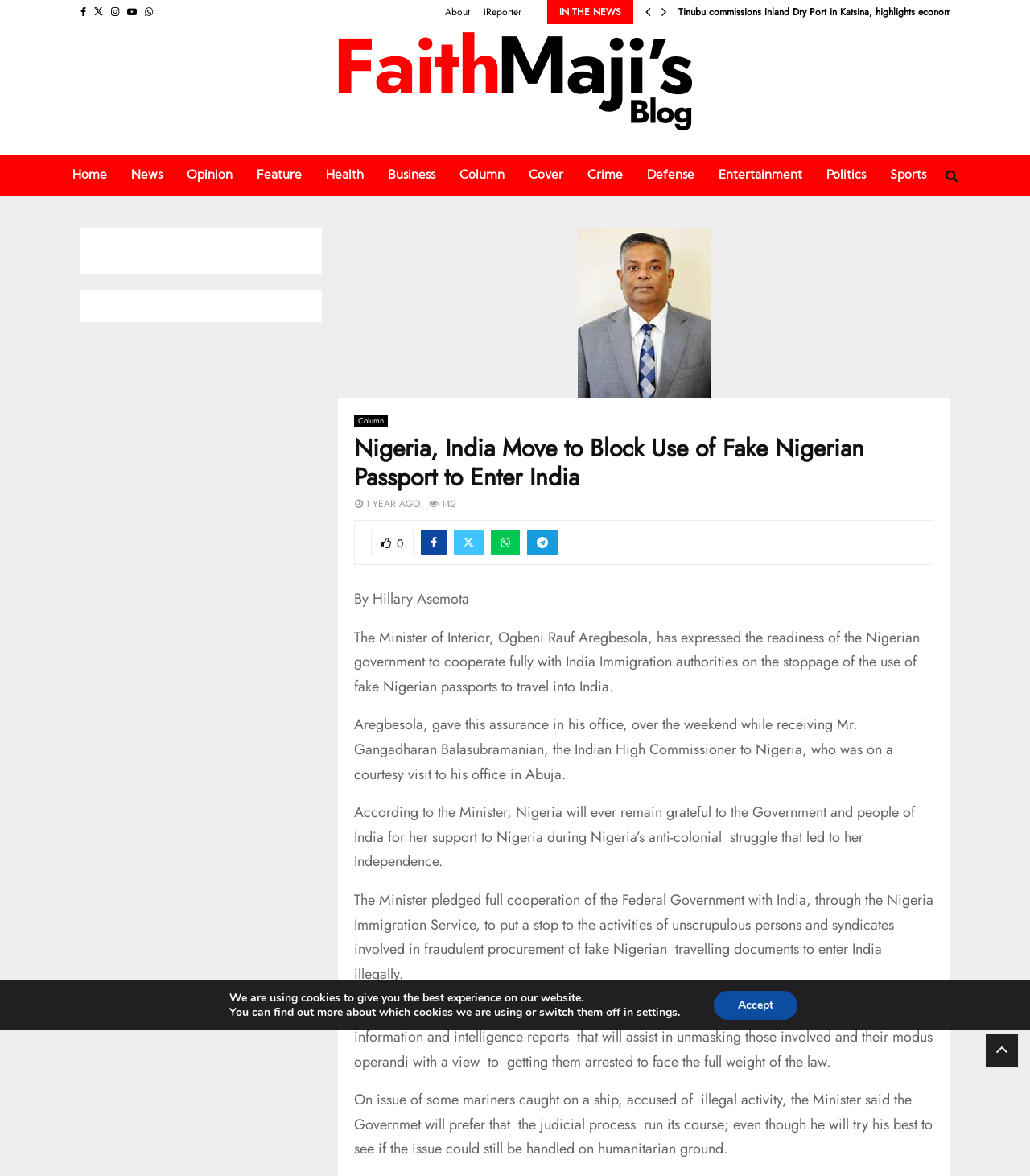Determine the primary headline of the webpage.

Nigeria, India Move to Block Use of Fake Nigerian Passport to Enter India